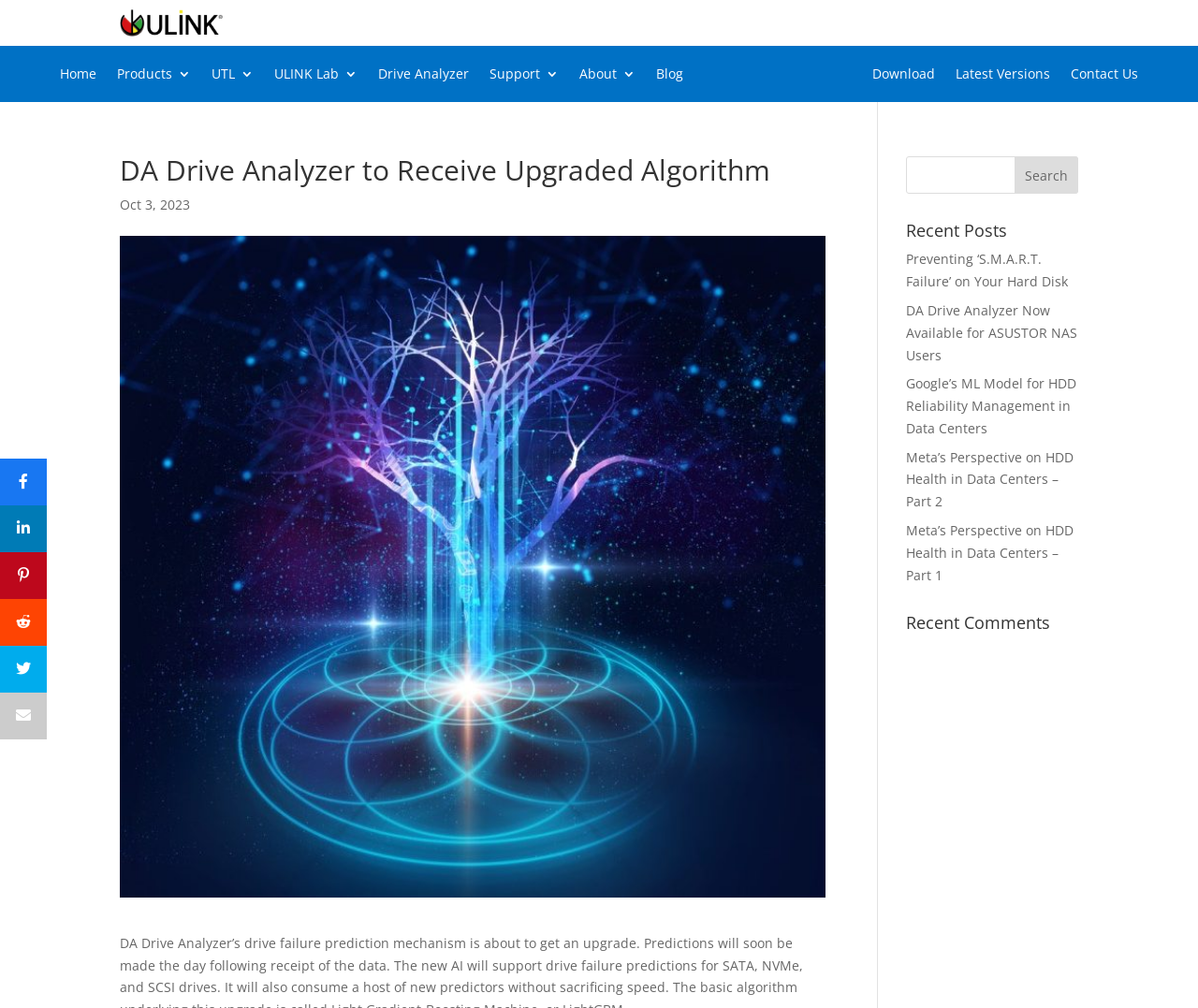Please locate the clickable area by providing the bounding box coordinates to follow this instruction: "View the 'Recent Posts'".

[0.756, 0.22, 0.9, 0.246]